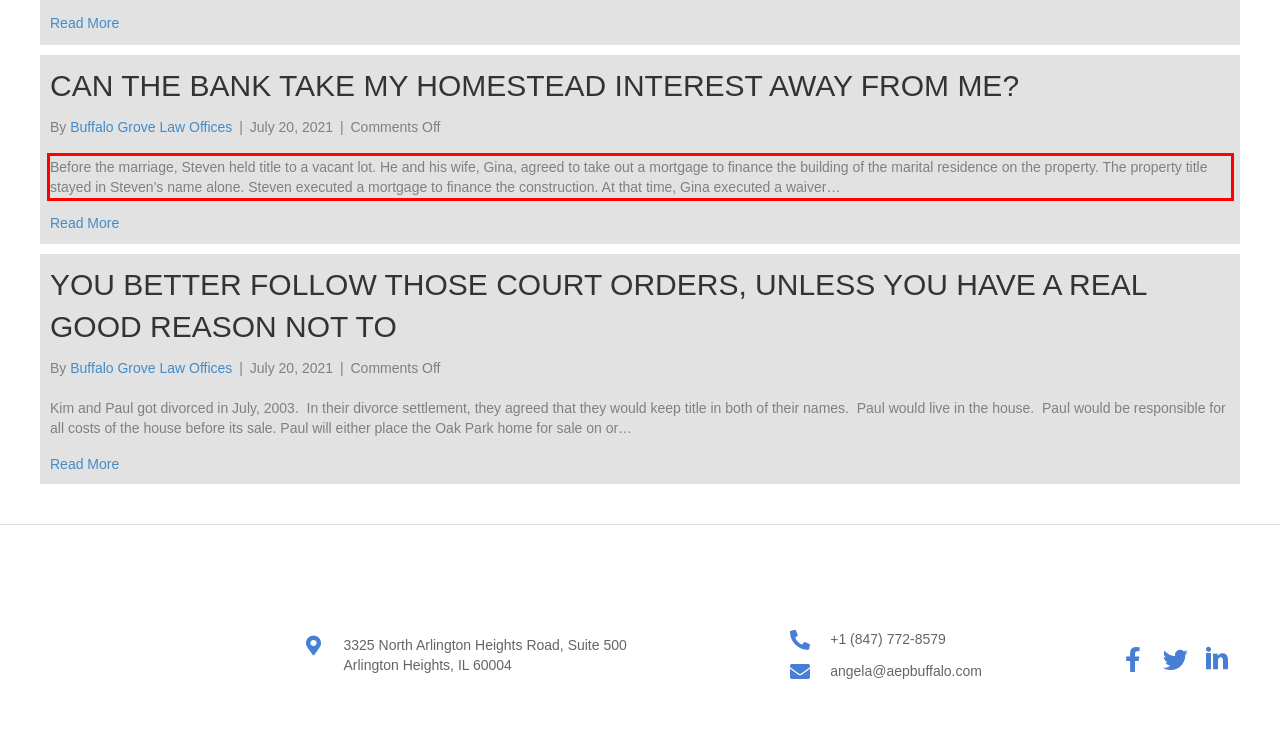Please take the screenshot of the webpage, find the red bounding box, and generate the text content that is within this red bounding box.

Before the marriage, Steven held title to a vacant lot. He and his wife, Gina, agreed to take out a mortgage to finance the building of the marital residence on the property. The property title stayed in Steven’s name alone. Steven executed a mortgage to finance the construction. At that time, Gina executed a waiver…